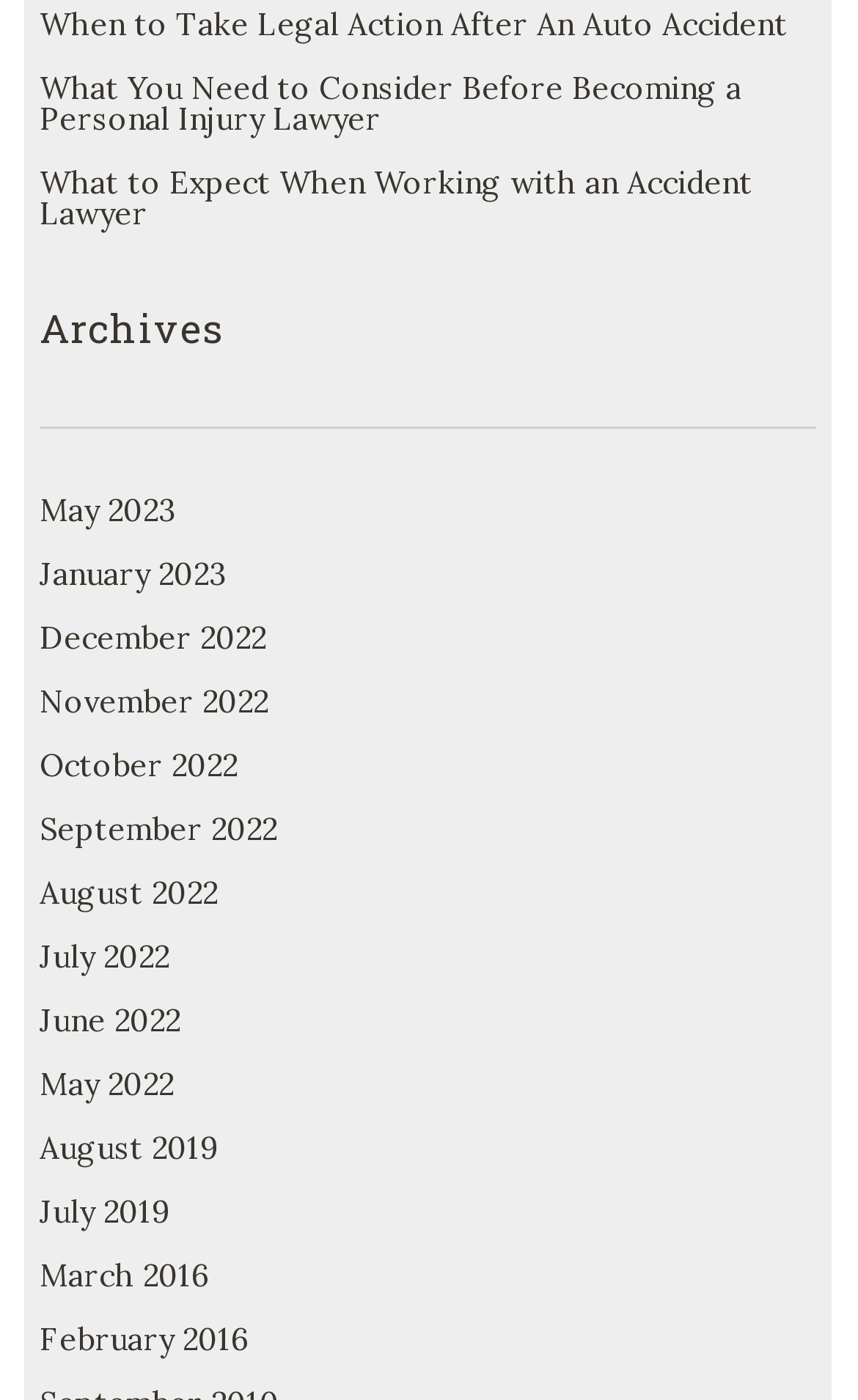Determine the bounding box coordinates of the element's region needed to click to follow the instruction: "Go to May 2023". Provide these coordinates as four float numbers between 0 and 1, formatted as [left, top, right, bottom].

[0.046, 0.35, 0.202, 0.379]